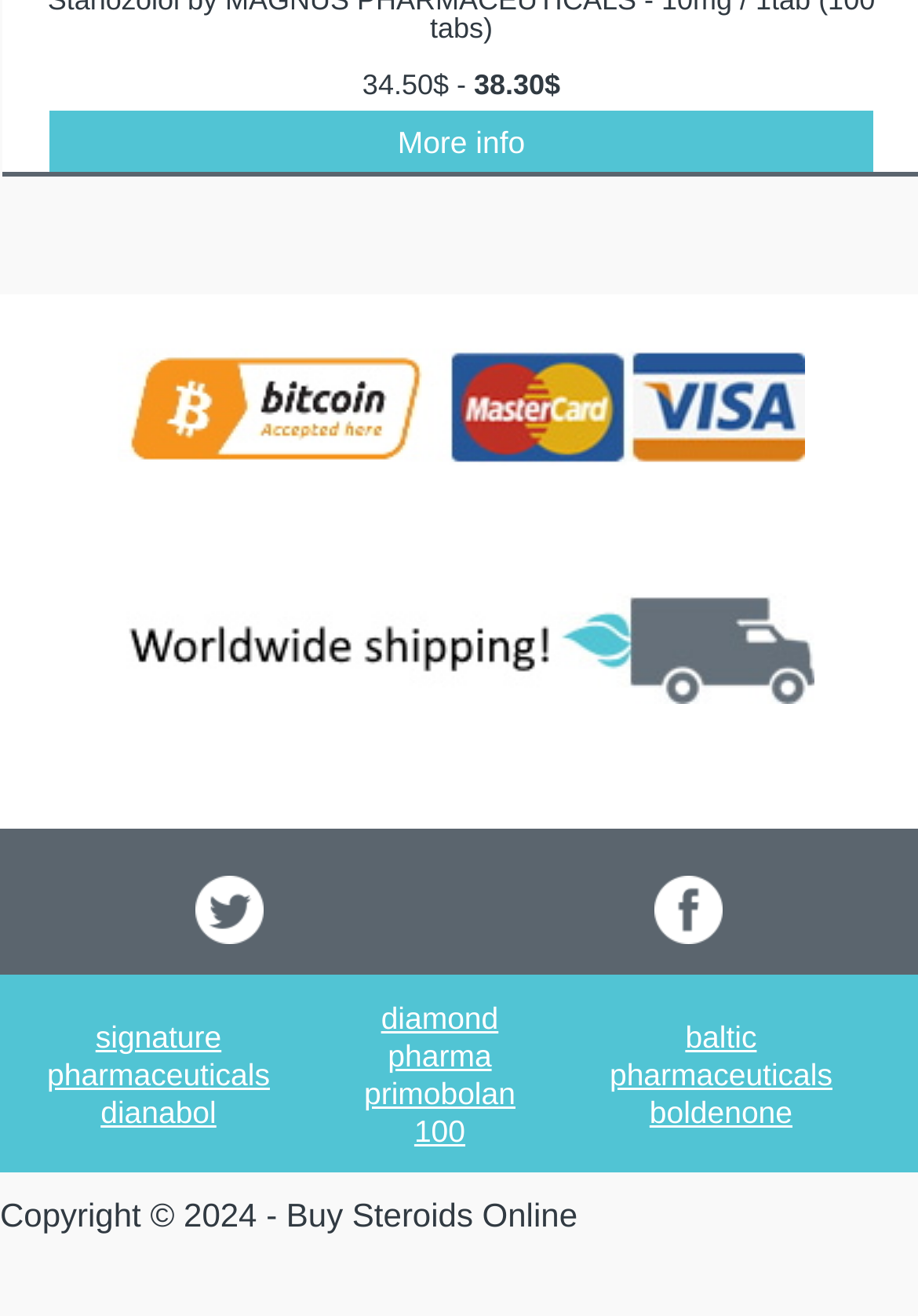How many tables are there on the webpage?
Based on the image, provide a one-word or brief-phrase response.

4